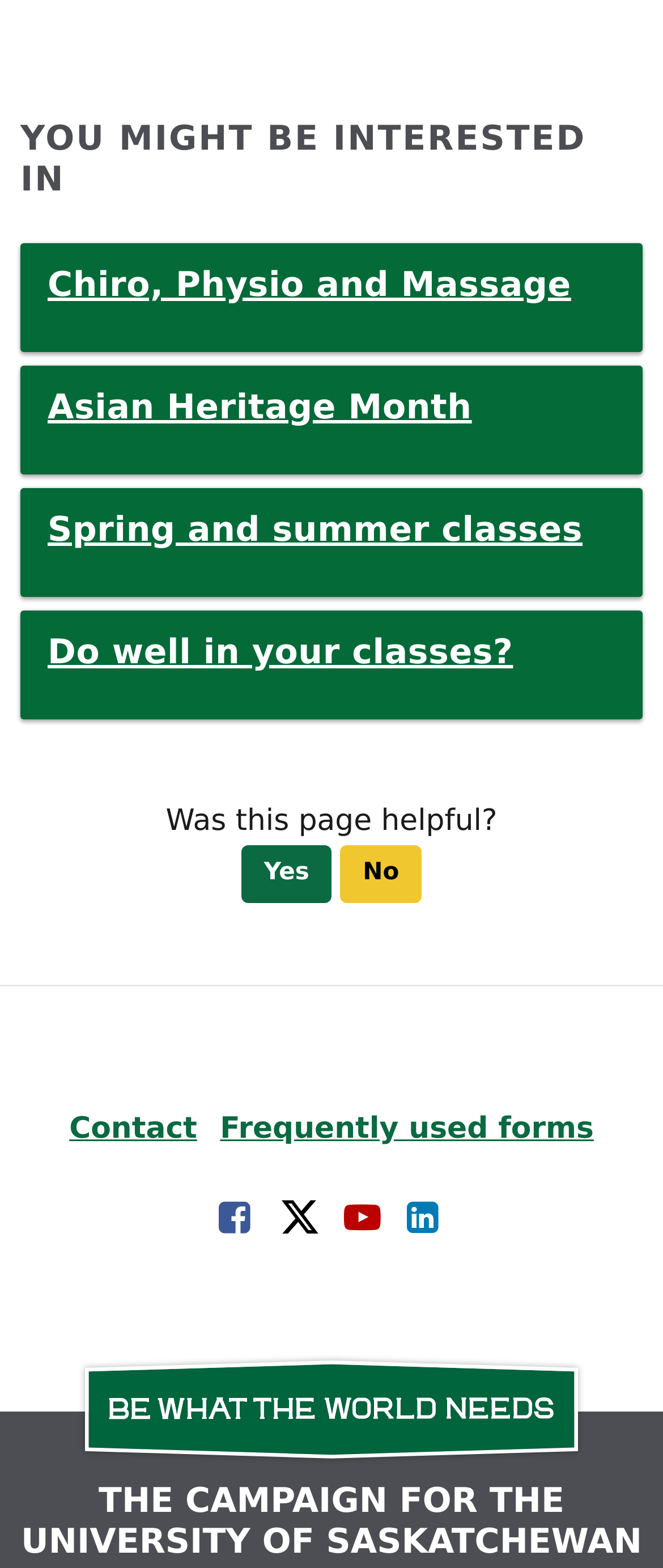Please specify the coordinates of the bounding box for the element that should be clicked to carry out this instruction: "Follow on Facebook". The coordinates must be four float numbers between 0 and 1, formatted as [left, top, right, bottom].

[0.33, 0.764, 0.386, 0.791]